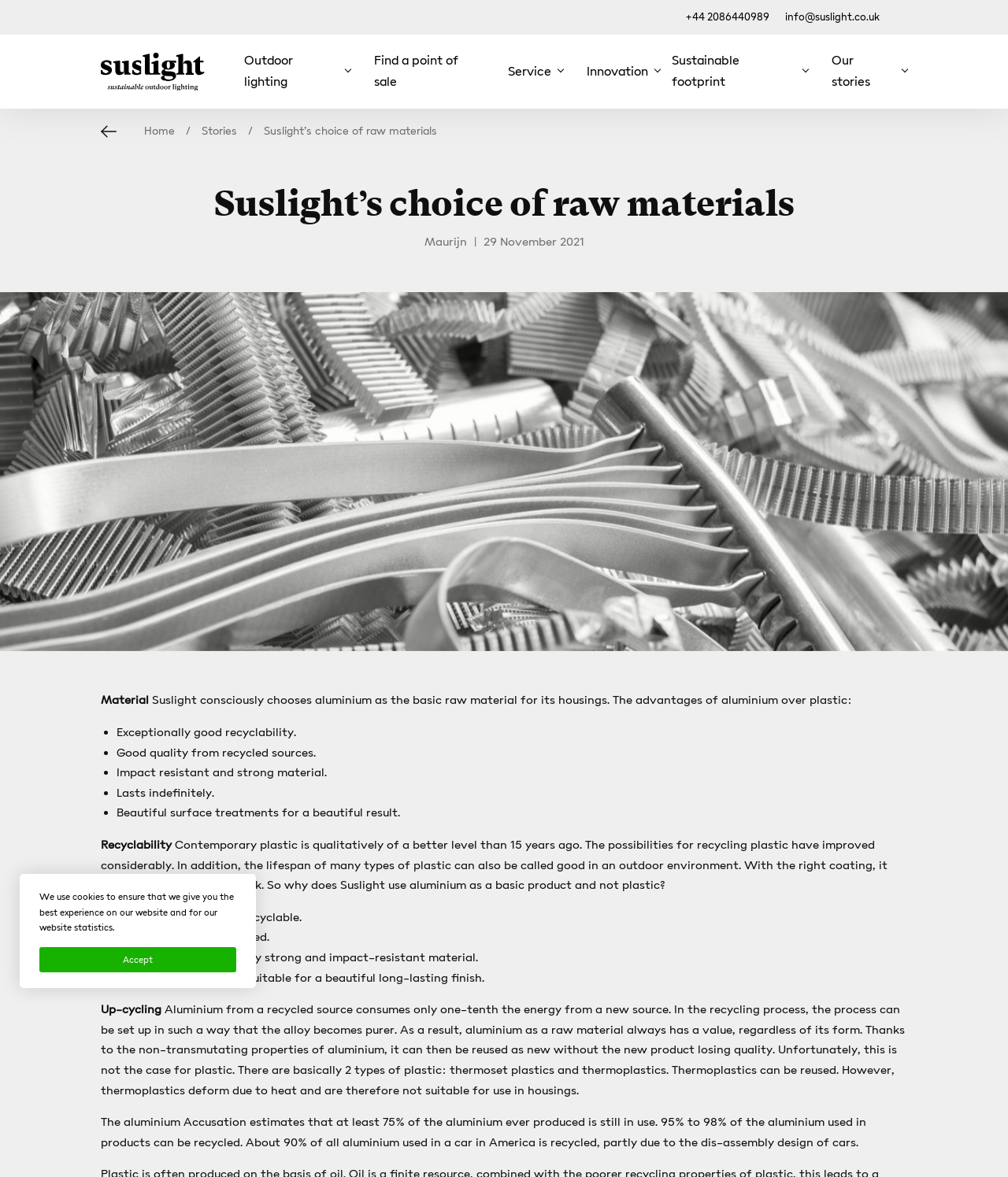Locate the bounding box coordinates of the area you need to click to fulfill this instruction: 'Navigate to Outdoor lighting page'. The coordinates must be in the form of four float numbers ranging from 0 to 1: [left, top, right, bottom].

[0.242, 0.045, 0.29, 0.076]